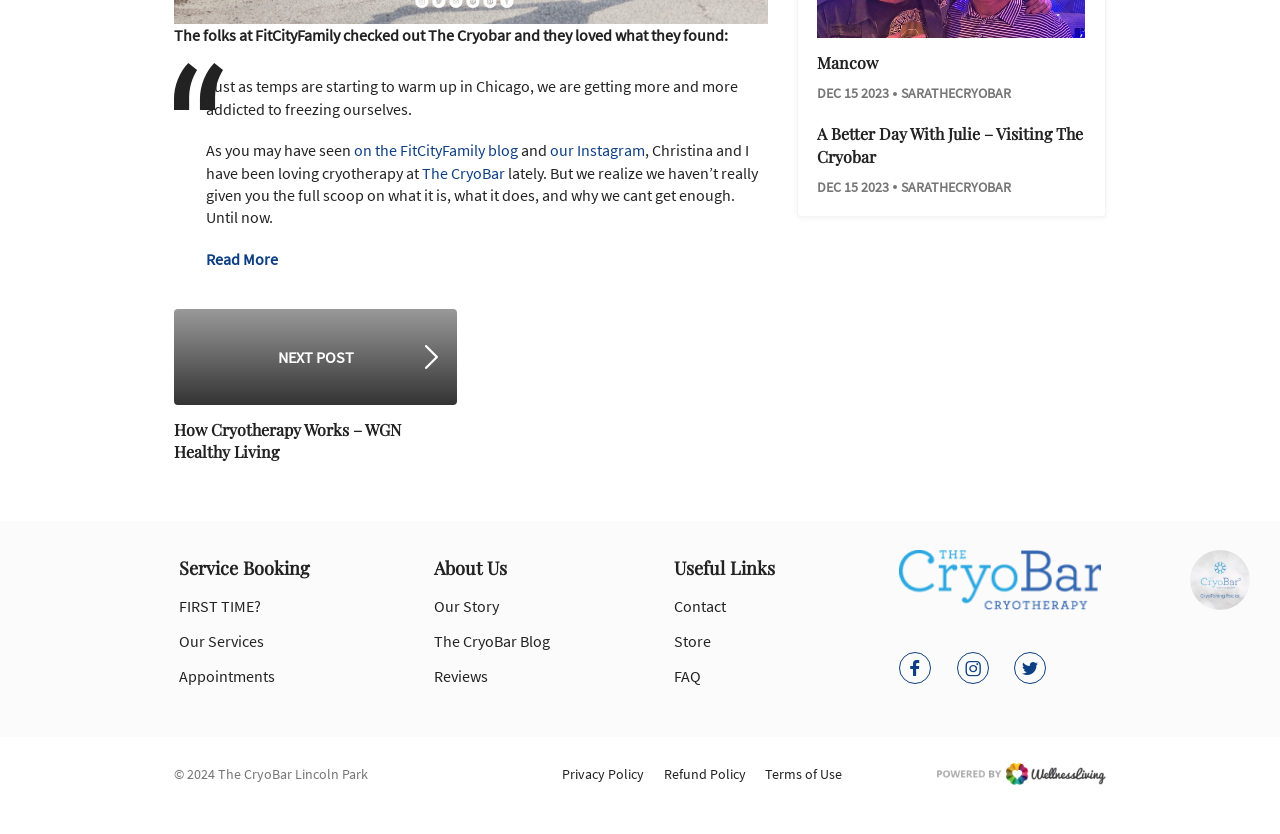From the element description parent_node: NEXT POST aria-label="post-page-next-icon", predict the bounding box coordinates of the UI element. The coordinates must be specified in the format (top-left x, top-left y, bottom-right x, bottom-right y) and should be within the 0 to 1 range.

[0.404, 0.701, 0.427, 0.752]